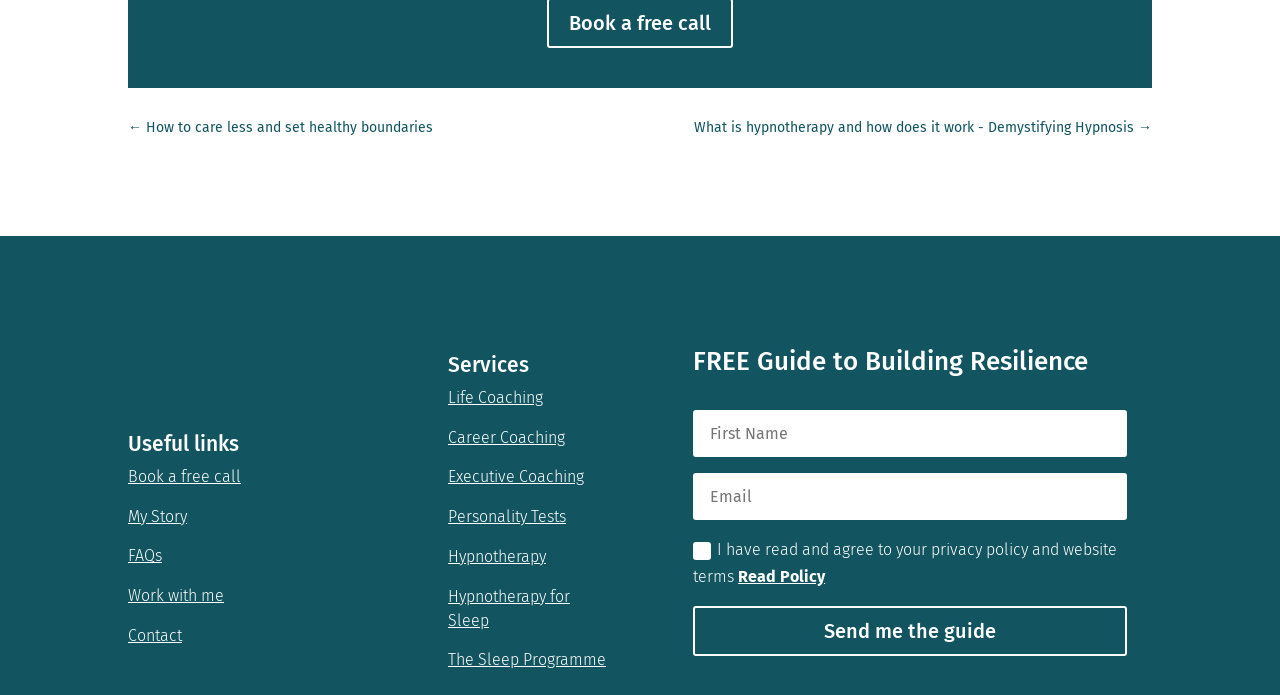Find and indicate the bounding box coordinates of the region you should select to follow the given instruction: "Get the 'FREE Guide to Building Resilience'".

[0.542, 0.872, 0.88, 0.944]